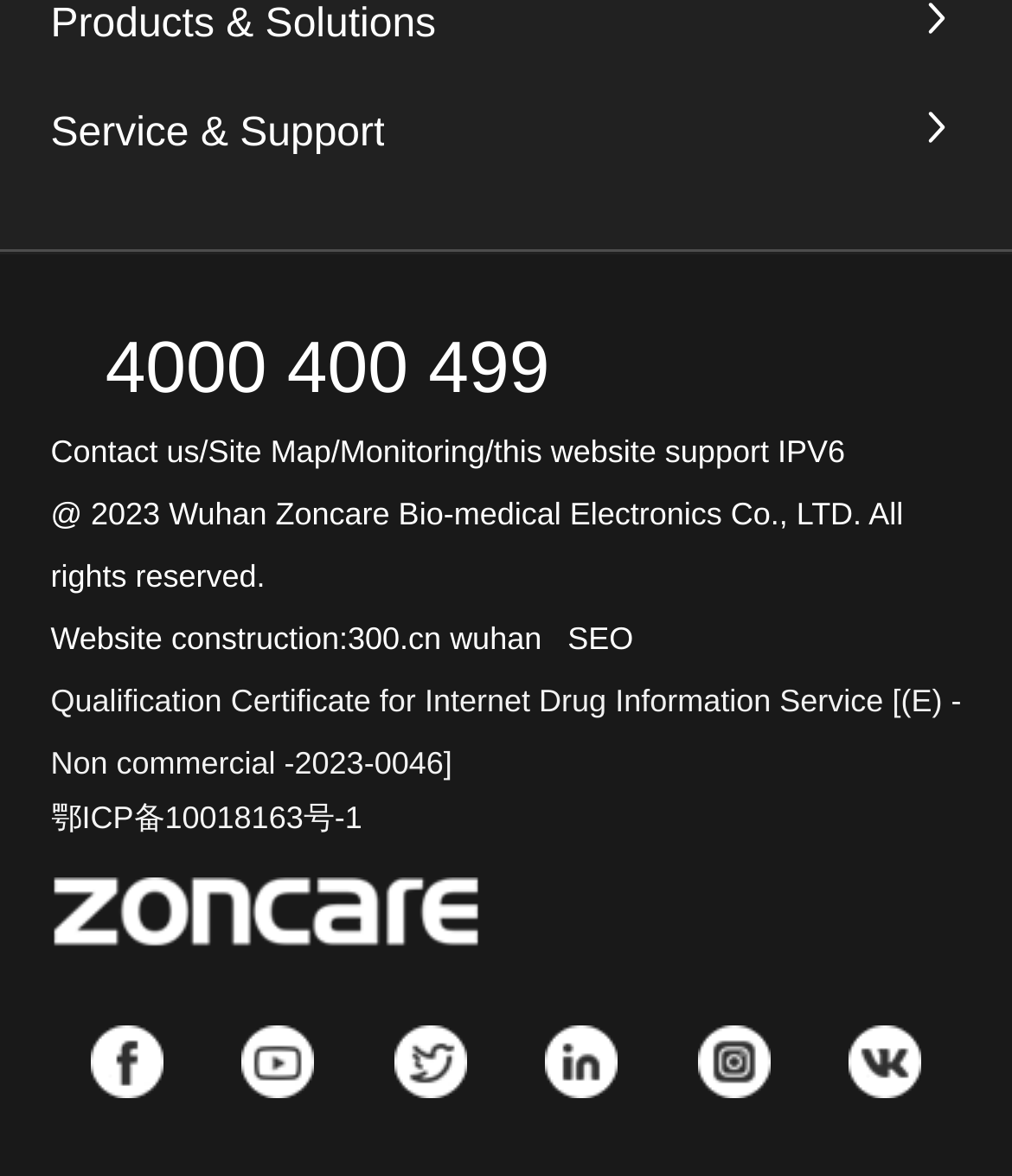Locate the bounding box coordinates of the clickable region necessary to complete the following instruction: "Contact us". Provide the coordinates in the format of four float numbers between 0 and 1, i.e., [left, top, right, bottom].

[0.05, 0.369, 0.835, 0.4]